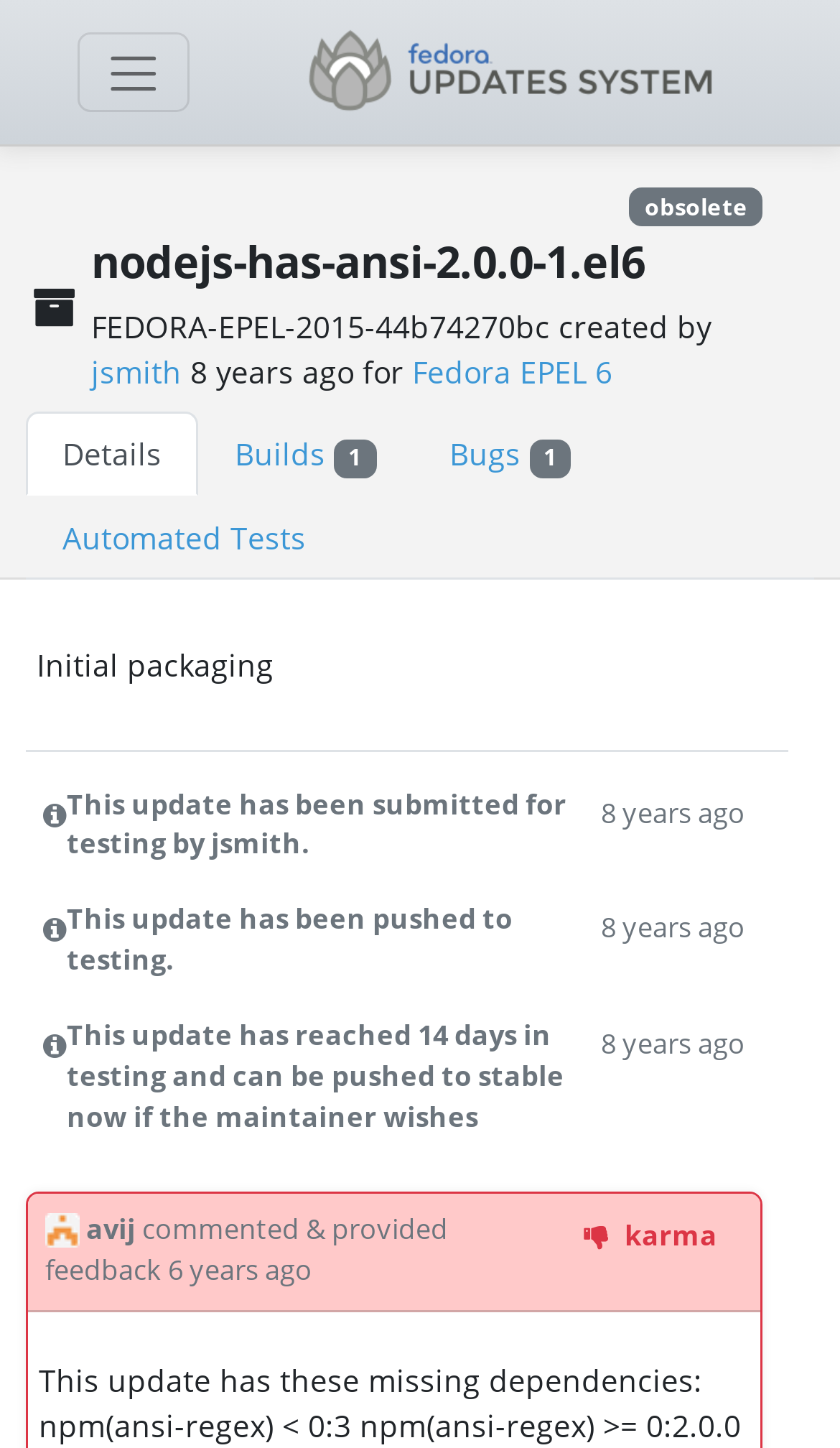Please specify the bounding box coordinates for the clickable region that will help you carry out the instruction: "View nodejs-has-ansi update details".

[0.108, 0.162, 0.908, 0.198]